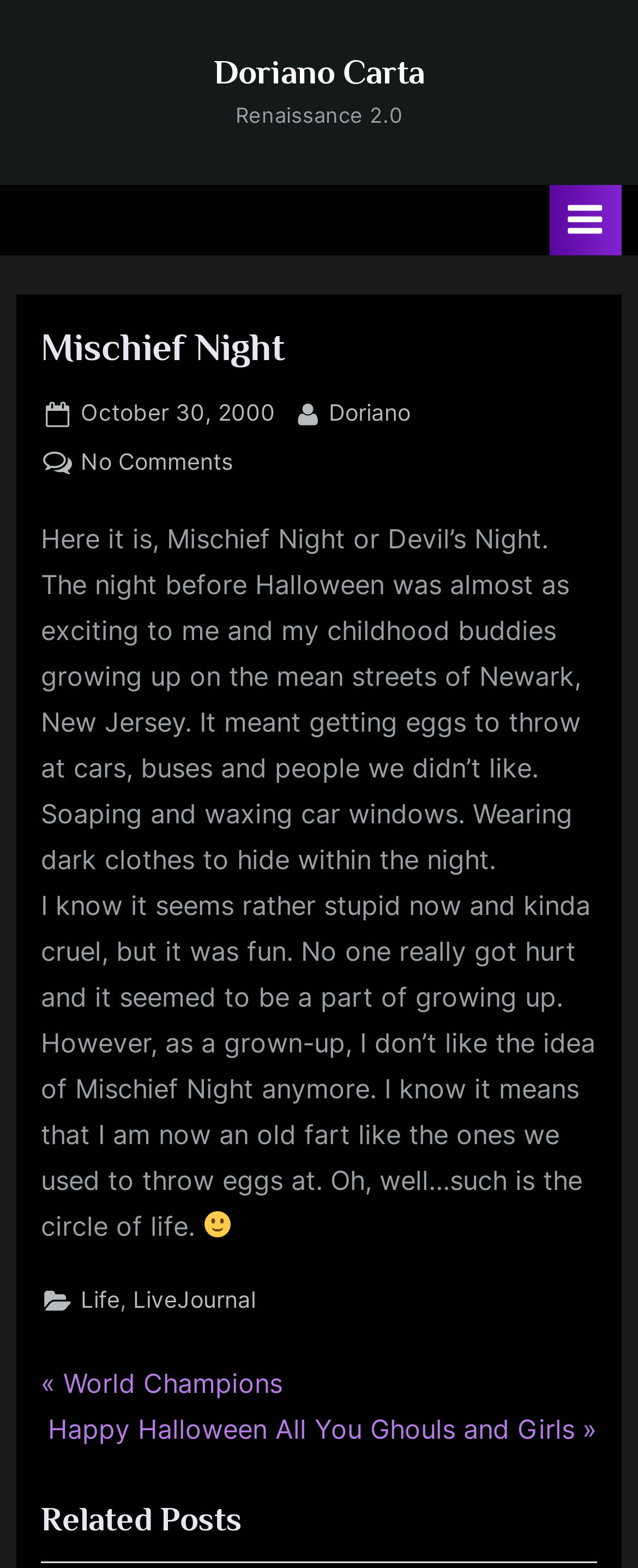Give a succinct answer to this question in a single word or phrase: 
What is the title of the article?

Mischief Night